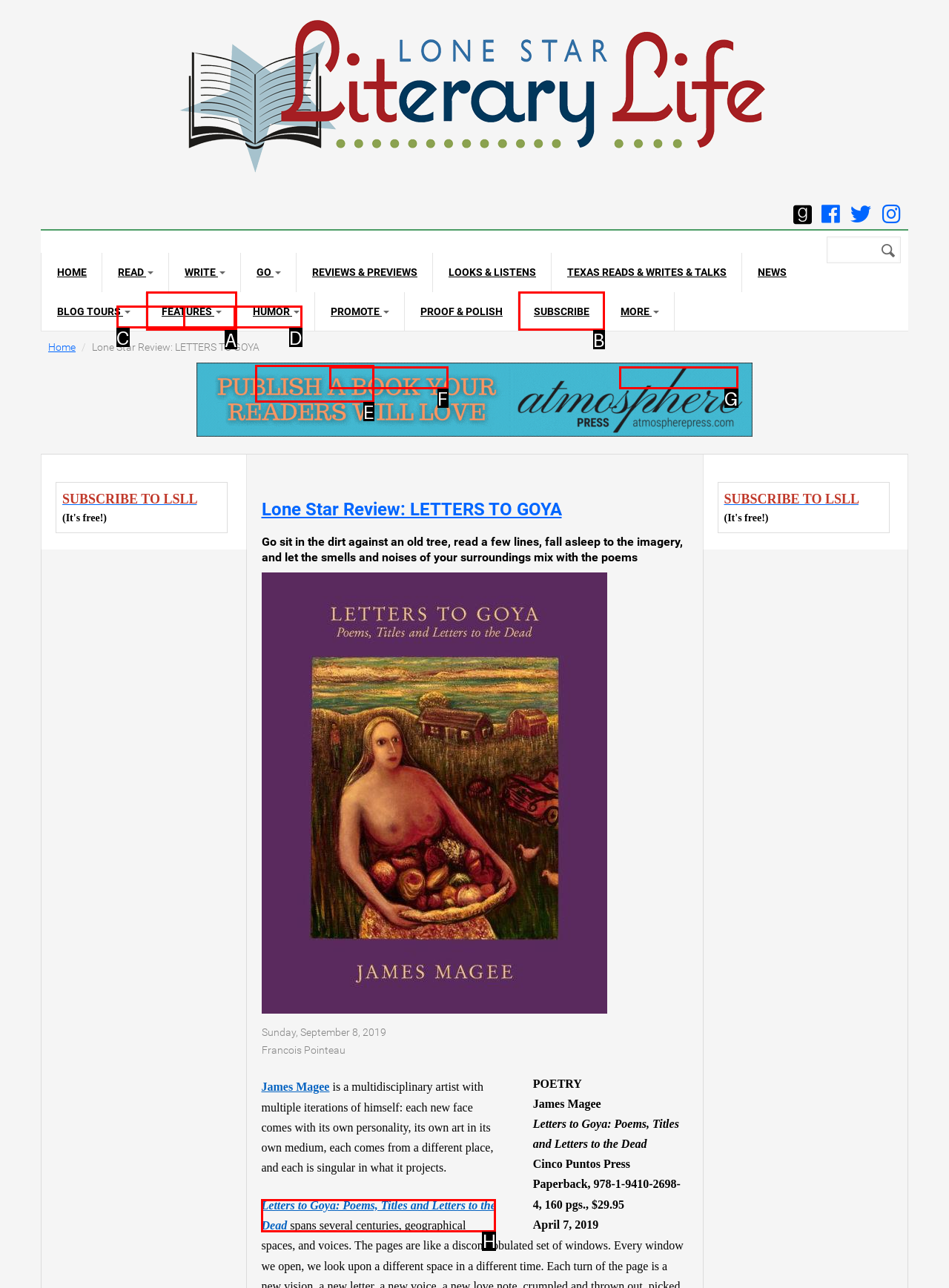Match the element description: Subscribe to the correct HTML element. Answer with the letter of the selected option.

B